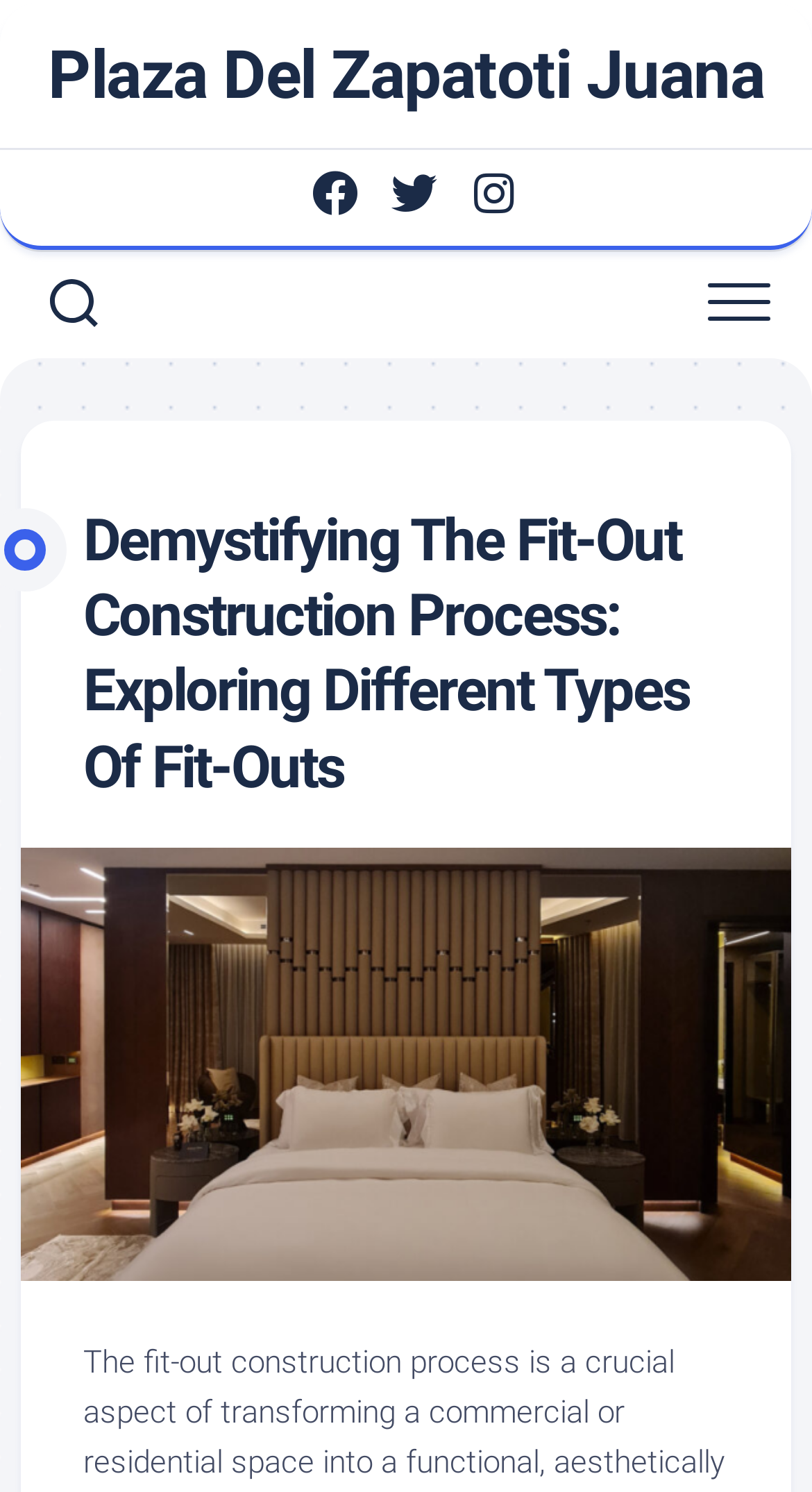Can you find and provide the title of the webpage?

Demystifying The Fit-Out Construction Process: Exploring Different Types Of Fit-Outs